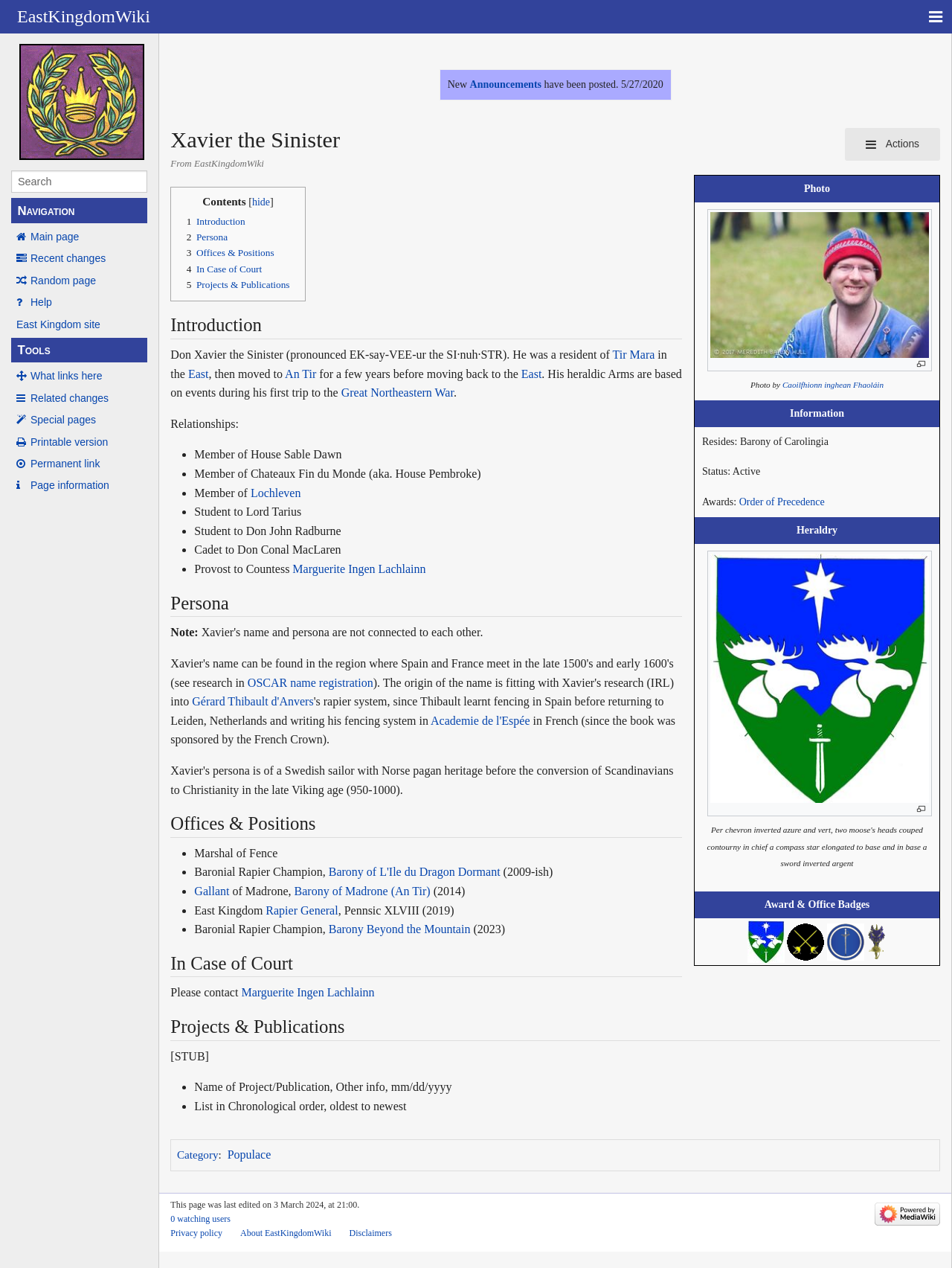Please provide the bounding box coordinates in the format (top-left x, top-left y, bottom-right x, bottom-right y). Remember, all values are floating point numbers between 0 and 1. What is the bounding box coordinate of the region described as: Actions

[0.887, 0.101, 0.988, 0.127]